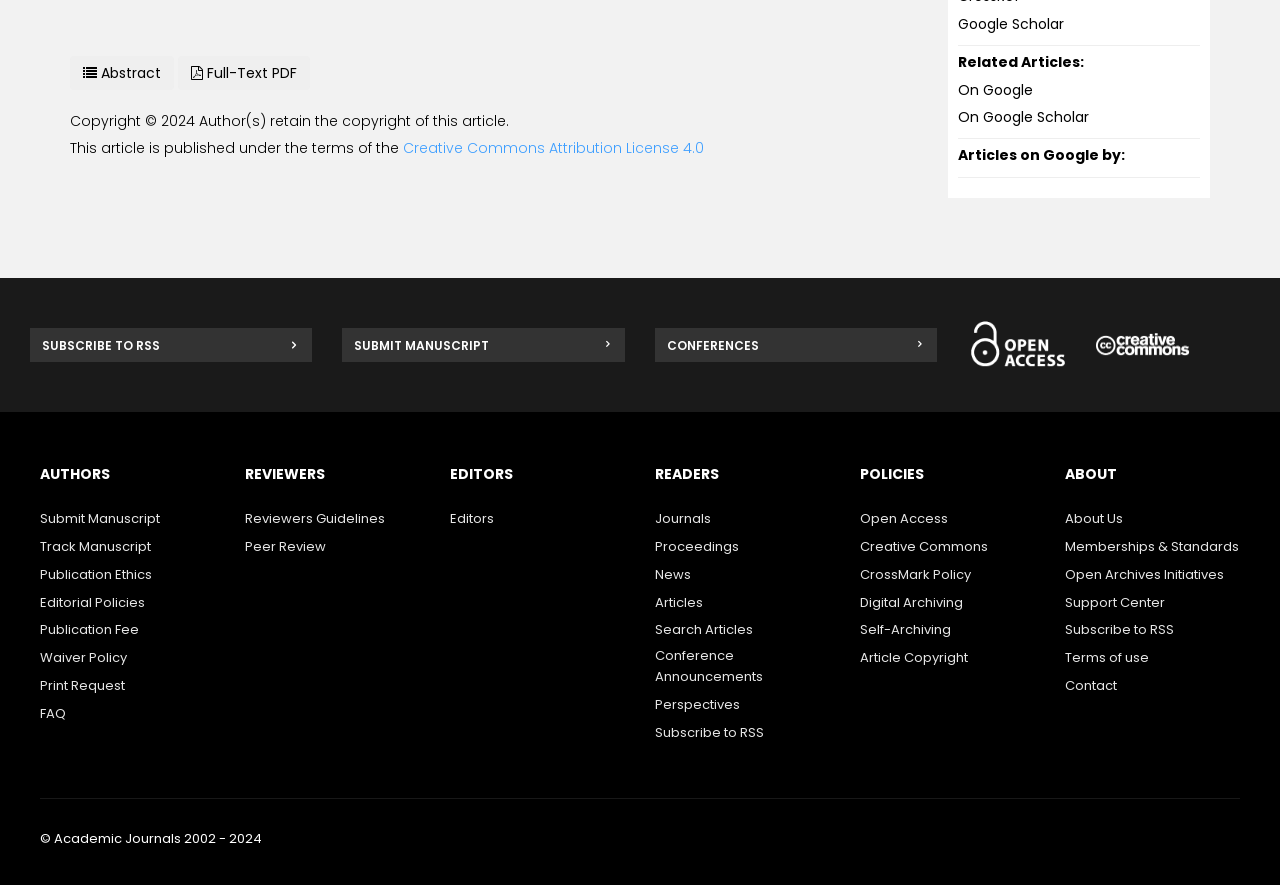Identify the bounding box coordinates of the clickable region to carry out the given instruction: "Subscribe to RSS".

[0.512, 0.816, 0.597, 0.84]